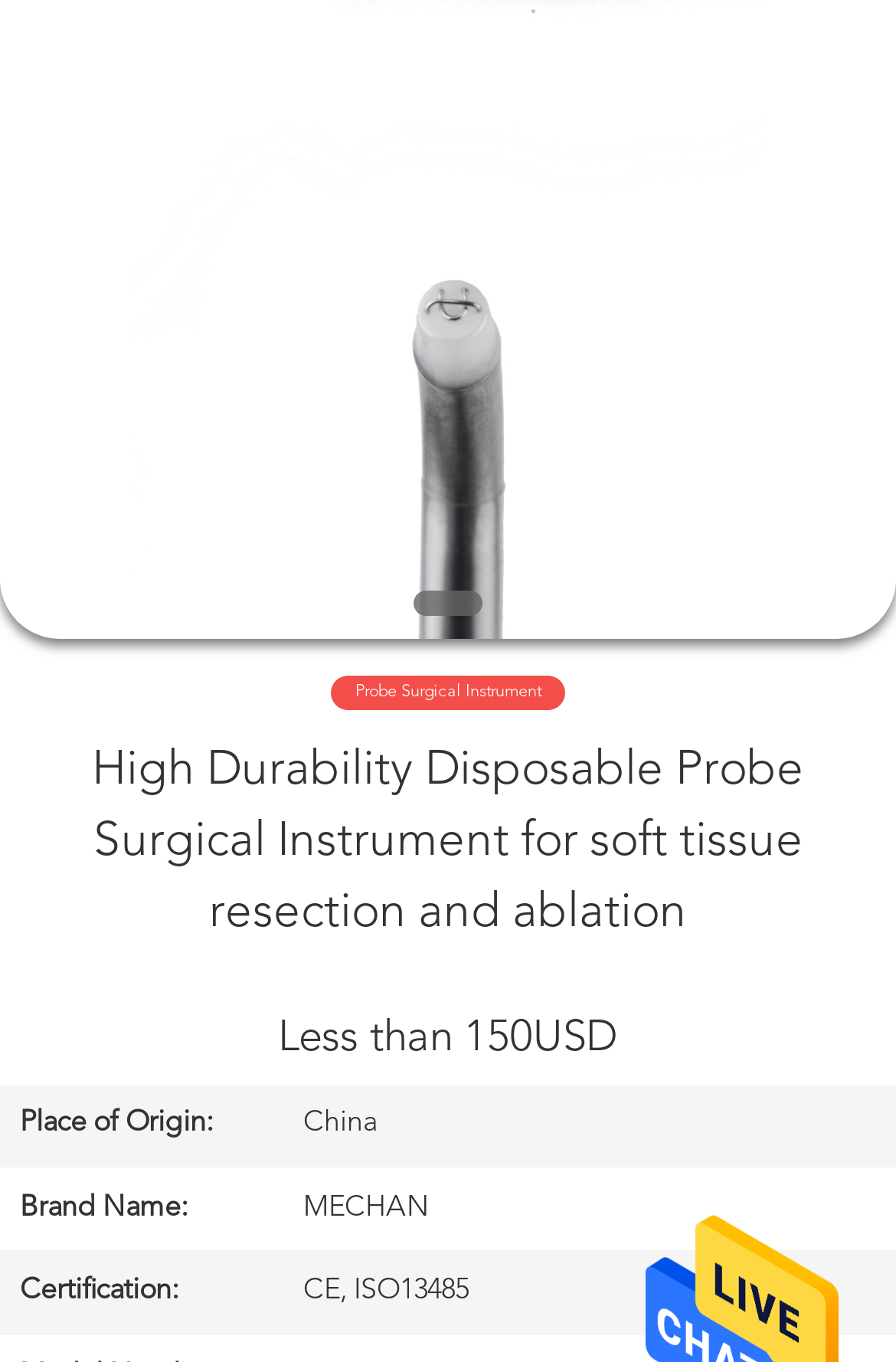Answer the question below in one word or phrase:
What is the certification of the surgical instrument?

CE, ISO13485